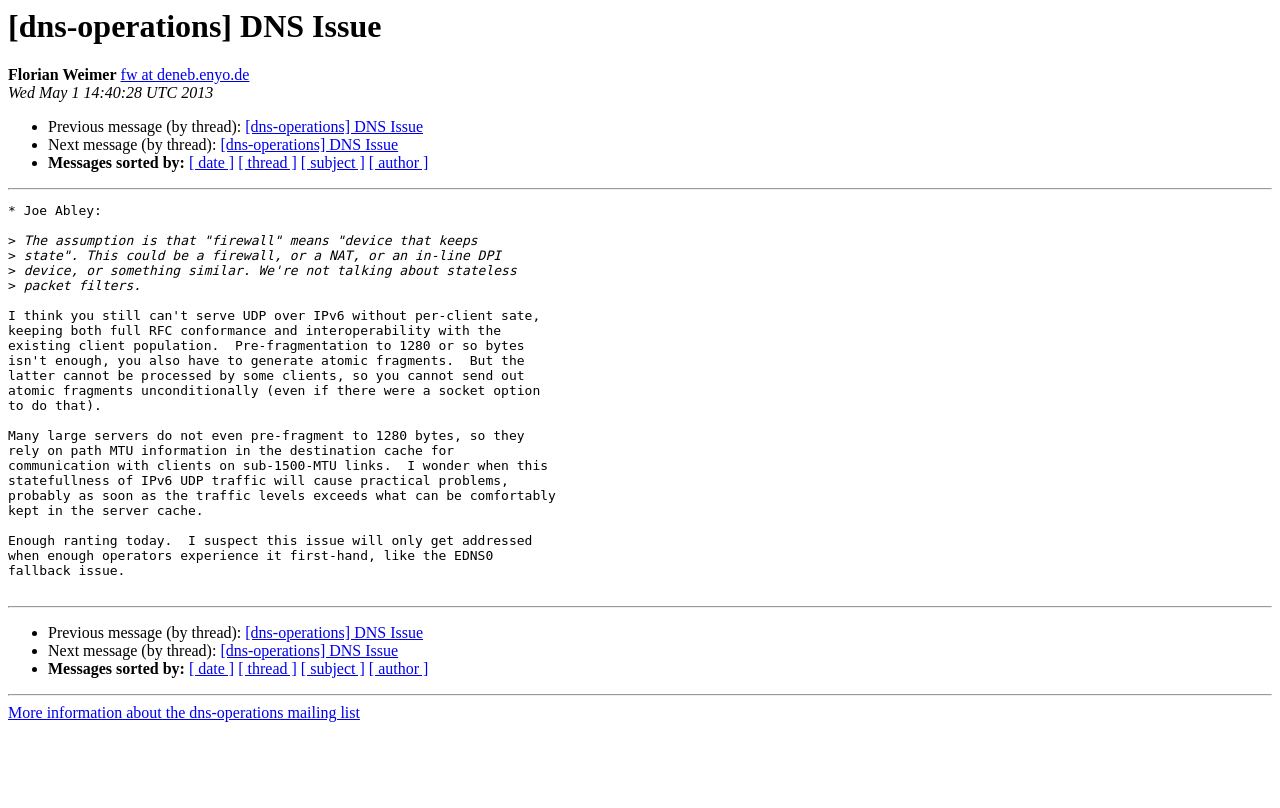Extract the top-level heading from the webpage and provide its text.

[dns-operations] DNS Issue